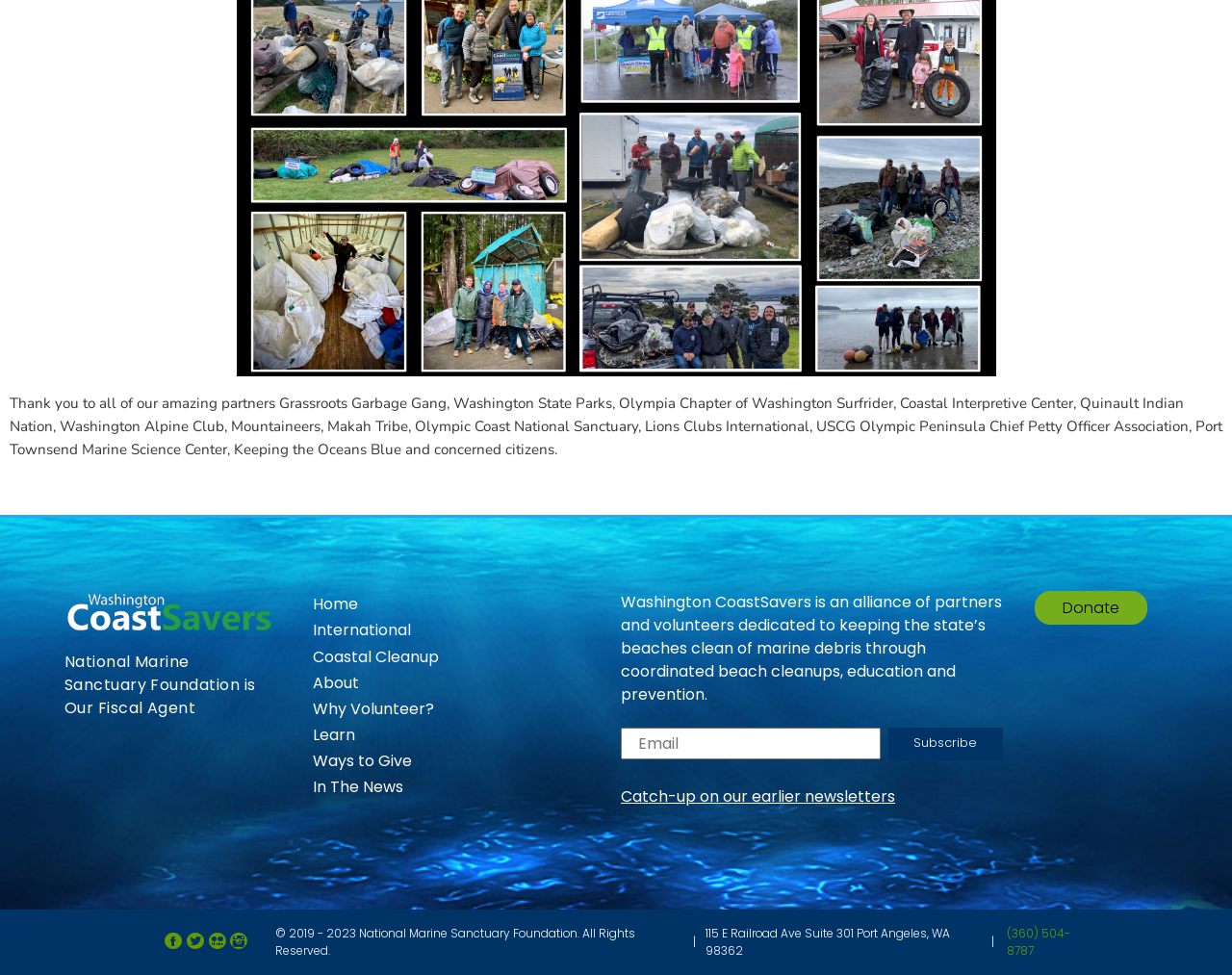For the element described, predict the bounding box coordinates as (top-left x, top-left y, bottom-right x, bottom-right y). All values should be between 0 and 1. Element description: Catch-up on our earlier newsletters

[0.504, 0.806, 0.727, 0.828]